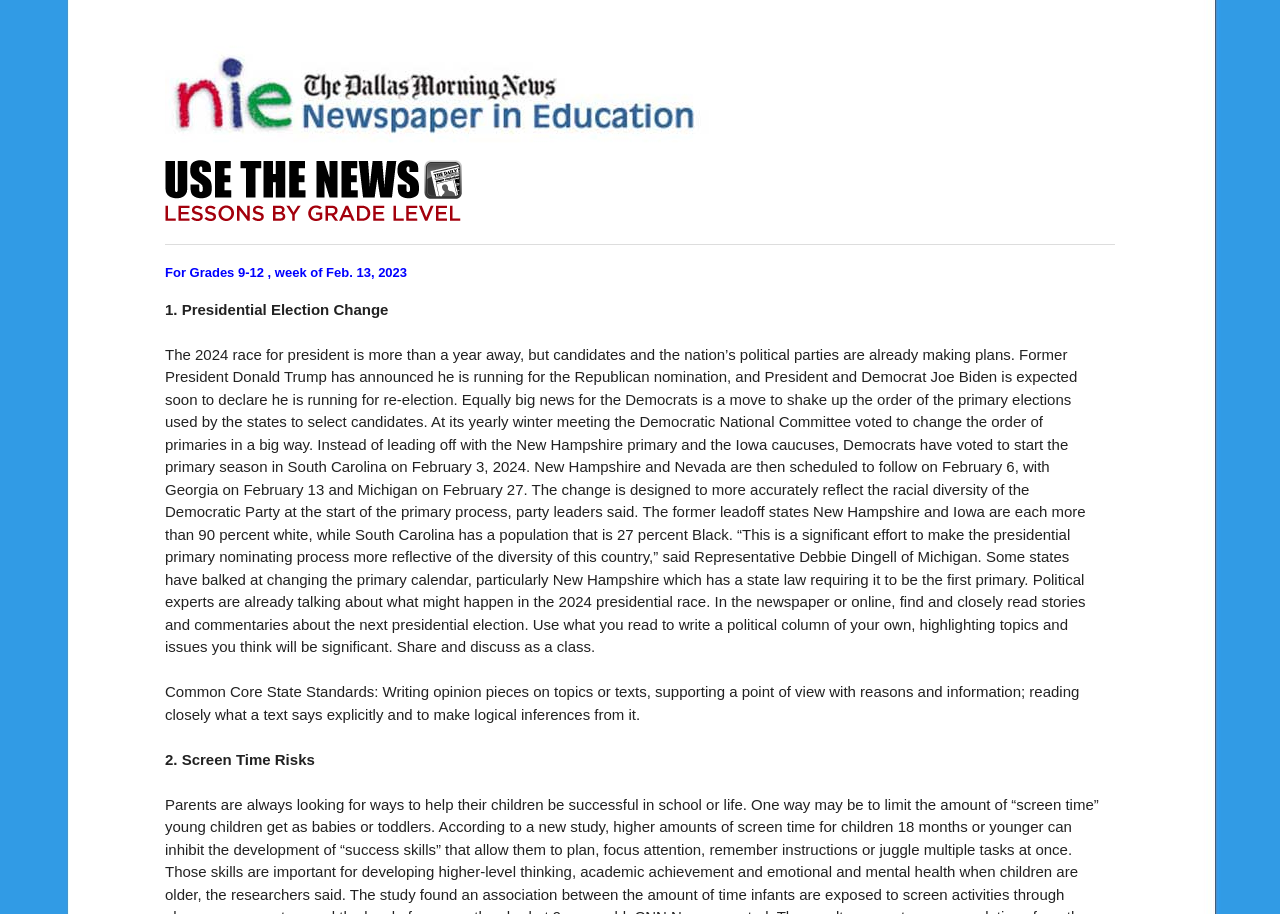Offer an extensive depiction of the webpage and its key elements.

The webpage appears to be an educational resource for high school students, specifically for grades 9-12, with a focus on current events and writing skills. At the top of the page, there is a small image, followed by a horizontal separator line. Below the separator, there is a header indicating that the content is for the week of February 13, 2023.

The main content of the page is divided into two sections, each with a heading and a corresponding article. The first section is titled "1. Presidential Election Change" and discusses the upcoming 2024 presidential election, including the announcement of candidates and changes to the primary election process. The article provides details on the Democratic National Committee's decision to change the order of primaries to better reflect the racial diversity of the party.

The second section is titled "2. Screen Time Risks," but the corresponding article is not provided in the accessibility tree. However, based on the title, it is likely that the article discusses the potential risks associated with excessive screen time.

Throughout the page, there are also references to writing assignments and educational standards, such as the Common Core State Standards for writing opinion pieces and reading comprehension. The page appears to be designed to encourage students to engage with current events and develop their writing skills by responding to prompts and discussing topics in class.